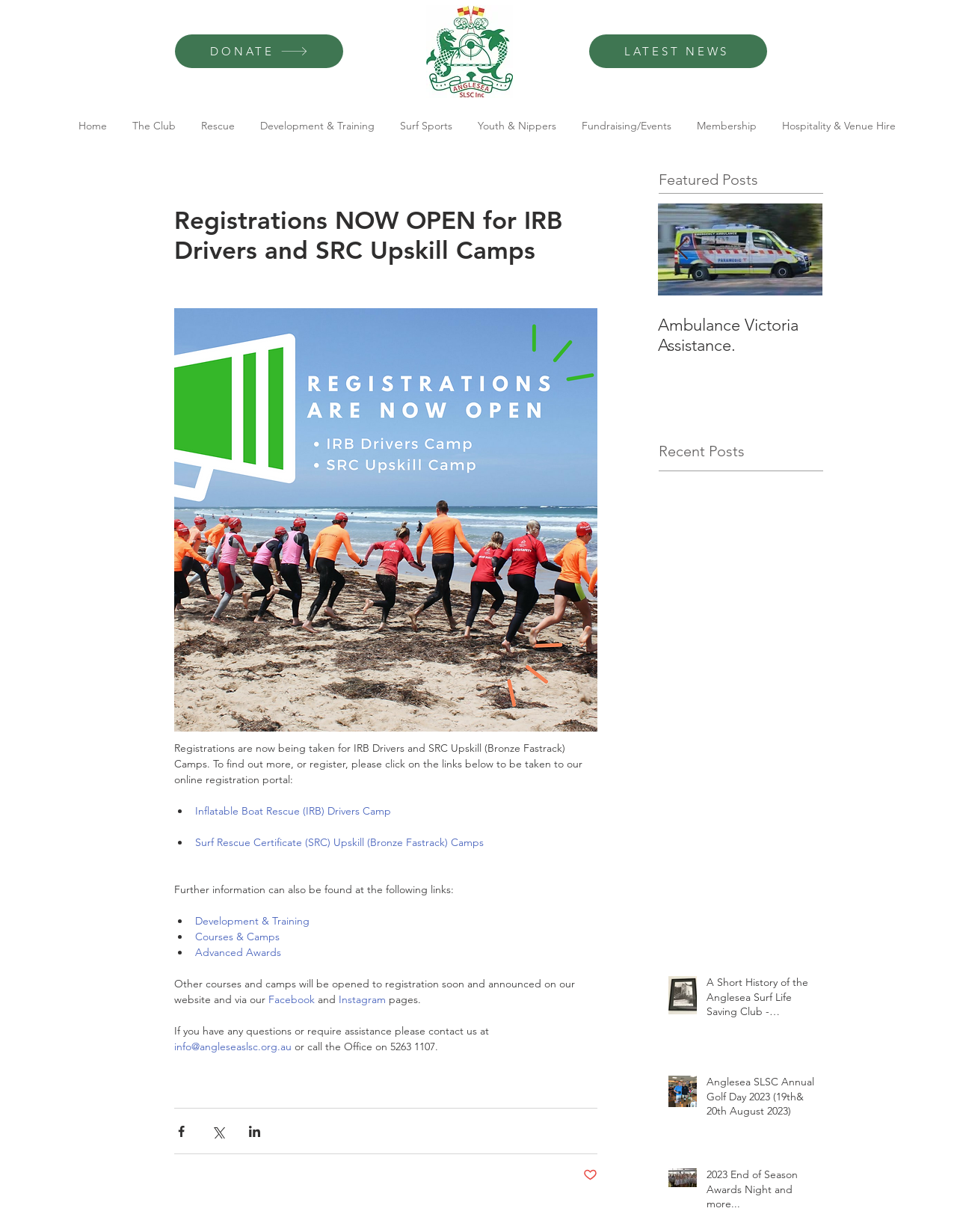Determine the bounding box coordinates of the clickable region to execute the instruction: "Register for the IRB Drivers Camp". The coordinates should be four float numbers between 0 and 1, denoted as [left, top, right, bottom].

[0.204, 0.653, 0.409, 0.664]